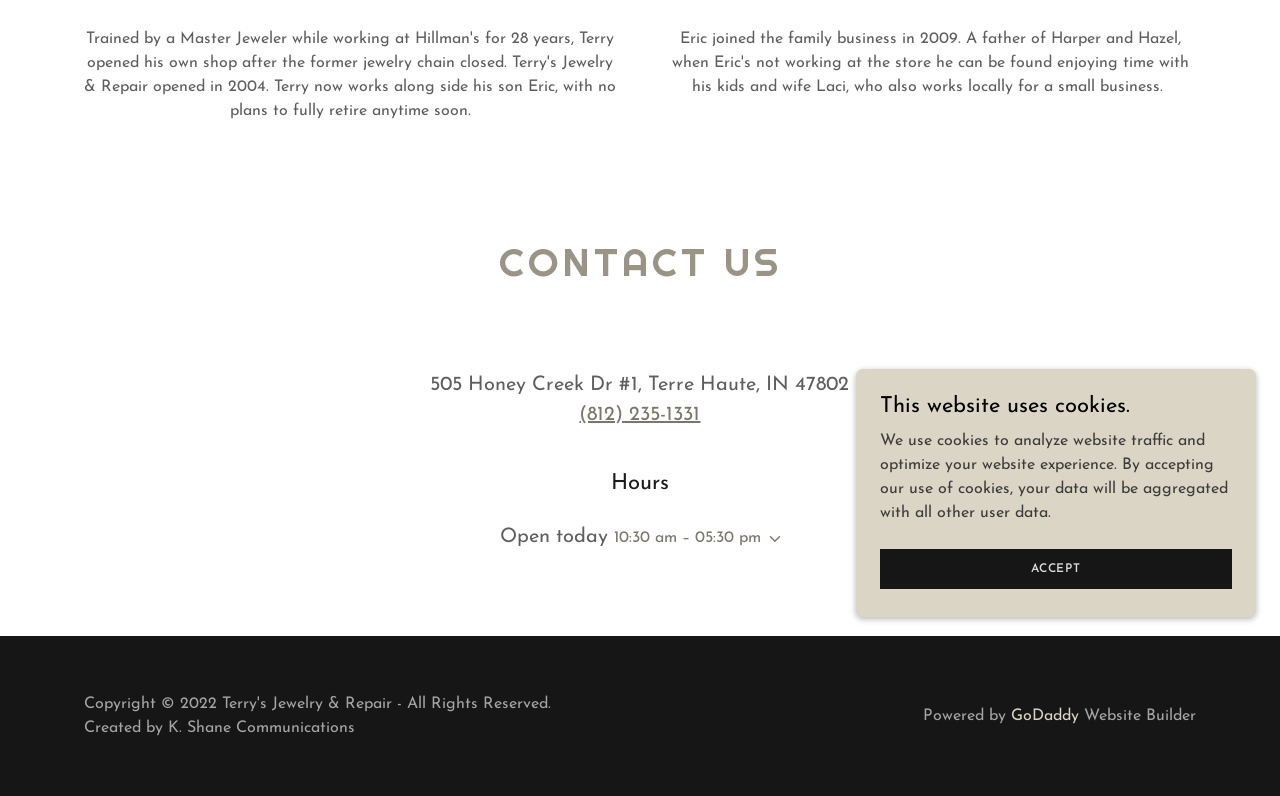Find and provide the bounding box coordinates for the UI element described with: "Accept".

[0.688, 0.688, 0.962, 0.739]